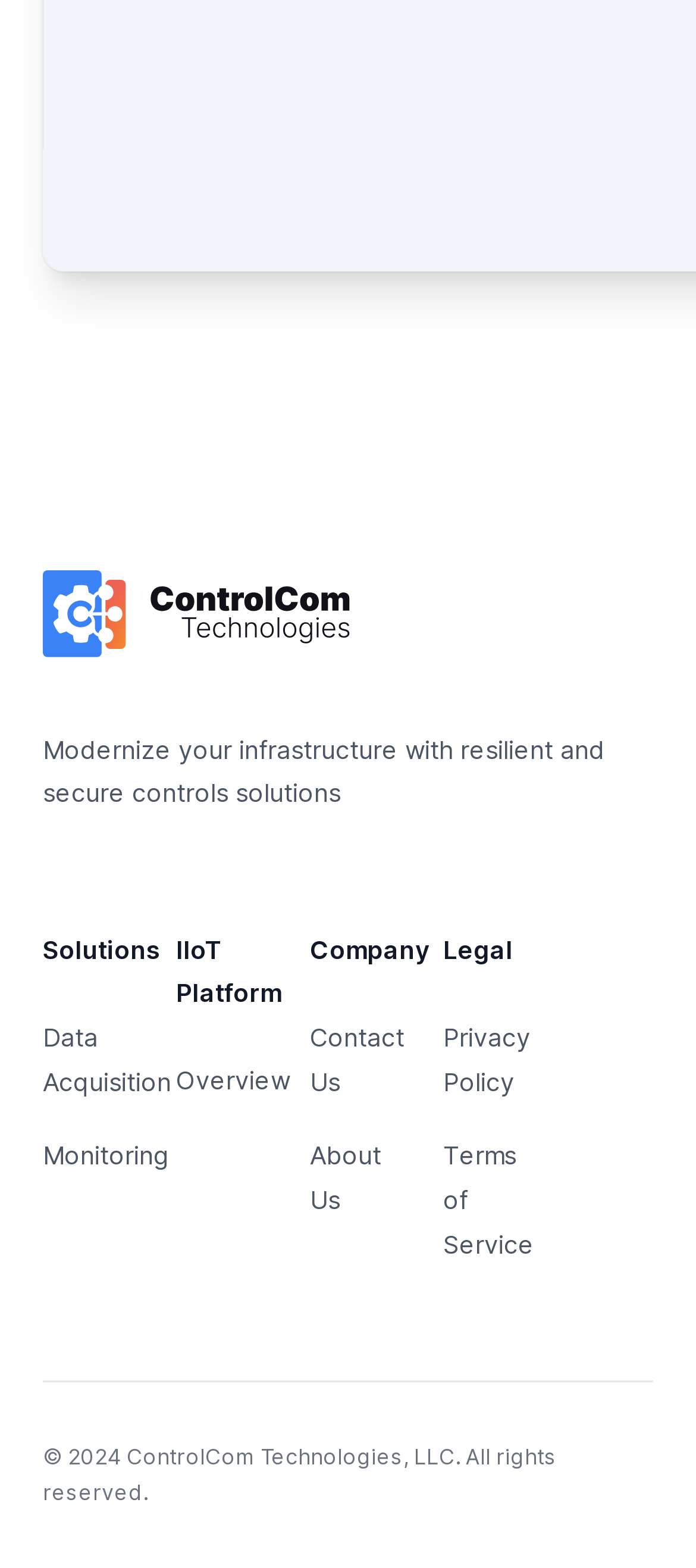Please locate the bounding box coordinates of the element that needs to be clicked to achieve the following instruction: "read privacy policy". The coordinates should be four float numbers between 0 and 1, i.e., [left, top, right, bottom].

[0.637, 0.652, 0.763, 0.7]